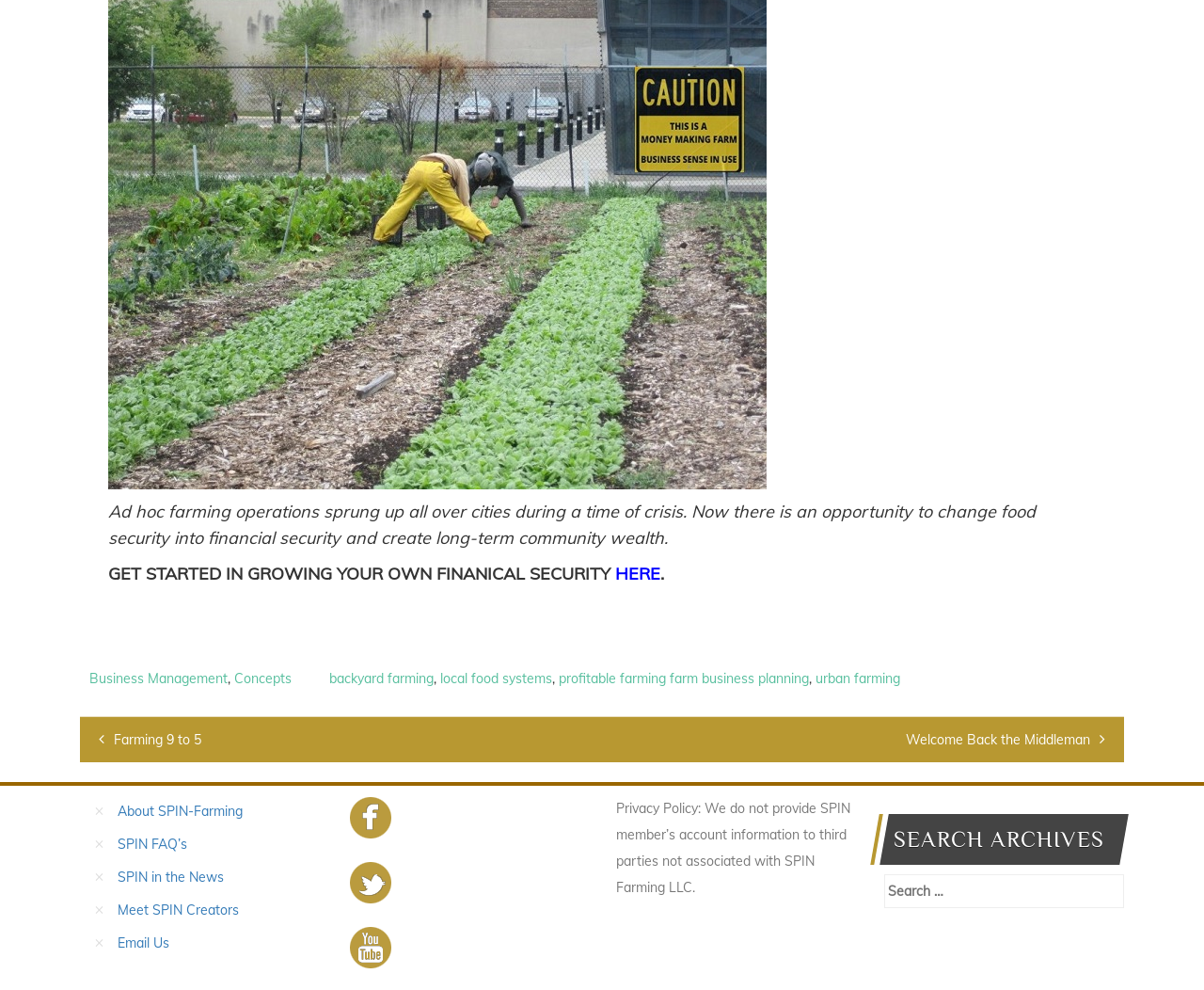Determine the bounding box coordinates of the region that needs to be clicked to achieve the task: "Click on 'HERE' to get started".

[0.511, 0.568, 0.548, 0.59]